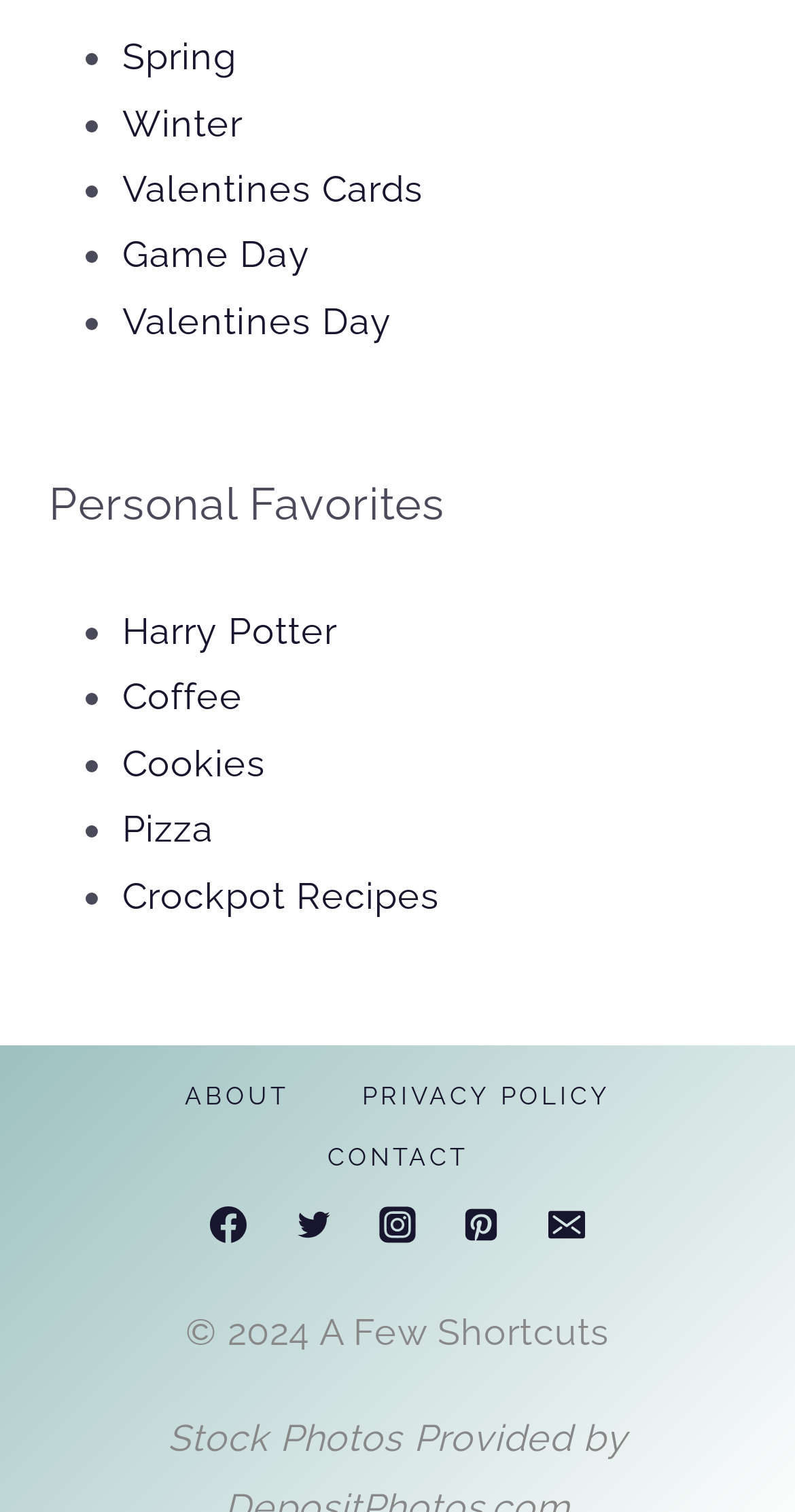What are the categories listed under Personal Favorites?
Based on the image, provide your answer in one word or phrase.

Harry Potter, Coffee, Cookies, Pizza, Crockpot Recipes